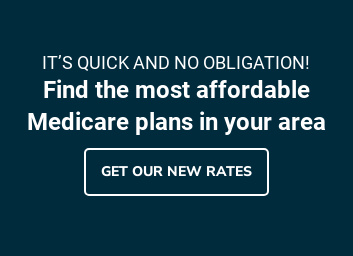Create a detailed narrative for the image.

This image features a promotional banner highlighting the ease and simplicity of finding Medicare plans. The text contains an encouraging message that emphasizes "IT’S QUICK AND NO OBLIGATION!" followed by a call to action: "Find the most affordable Medicare plans in your area." Below this enticing offer is a prominent button labeled "GET OUR NEW RATES." The design employs a dark background, creating a striking contrast that enhances the visibility of the text and button, making it both eye-catching and user-friendly for potential customers seeking Medicare options.